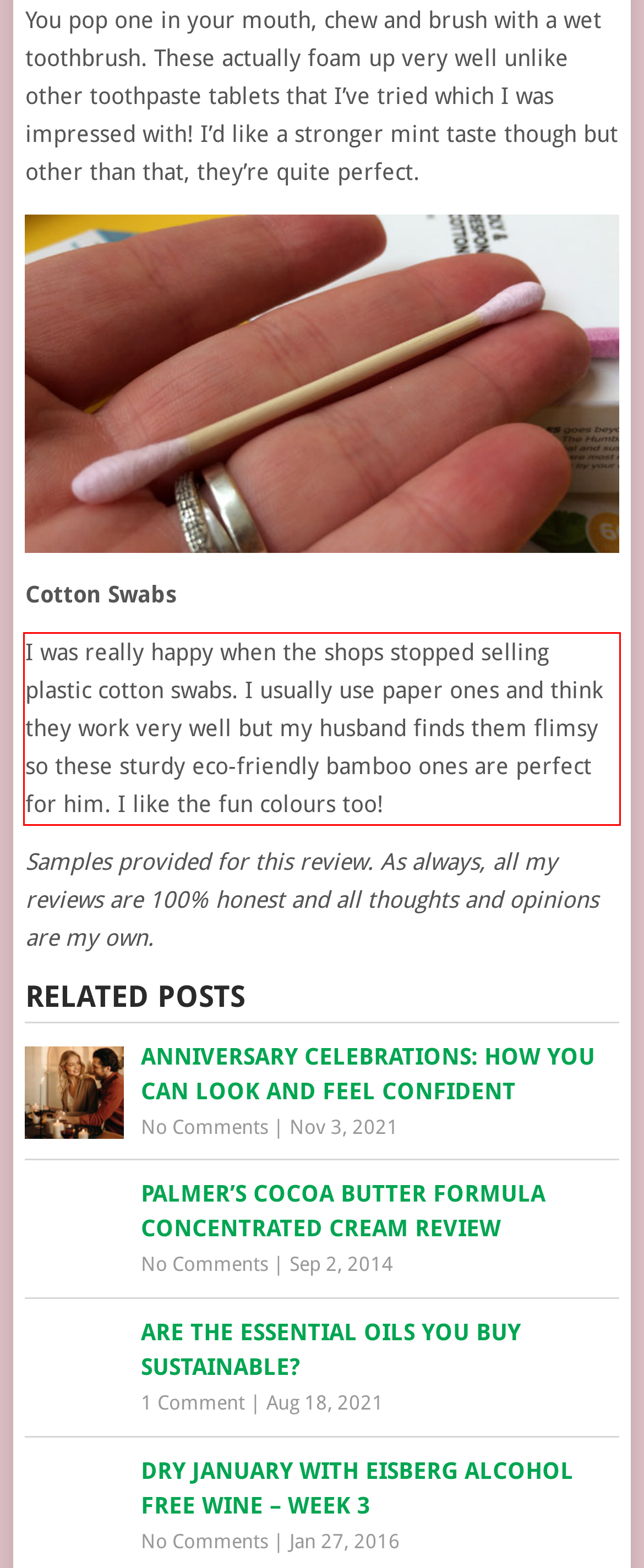Given a webpage screenshot, locate the red bounding box and extract the text content found inside it.

I was really happy when the shops stopped selling plastic cotton swabs. I usually use paper ones and think they work very well but my husband finds them flimsy so these sturdy eco-friendly bamboo ones are perfect for him. I like the fun colours too!